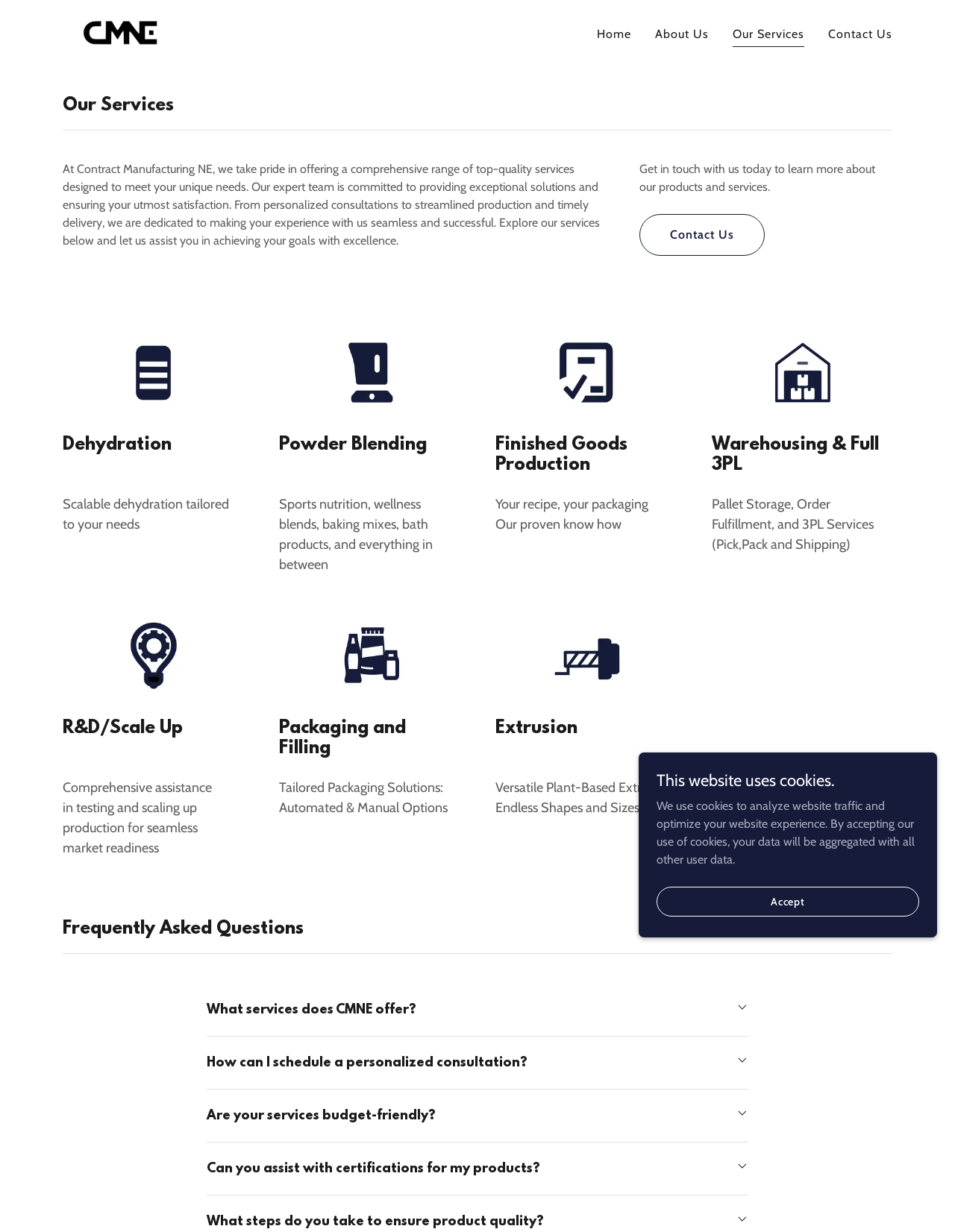Respond concisely with one word or phrase to the following query:
What services does Contract Manufacturing NE offer?

Dehydration, Powder Blending, etc.